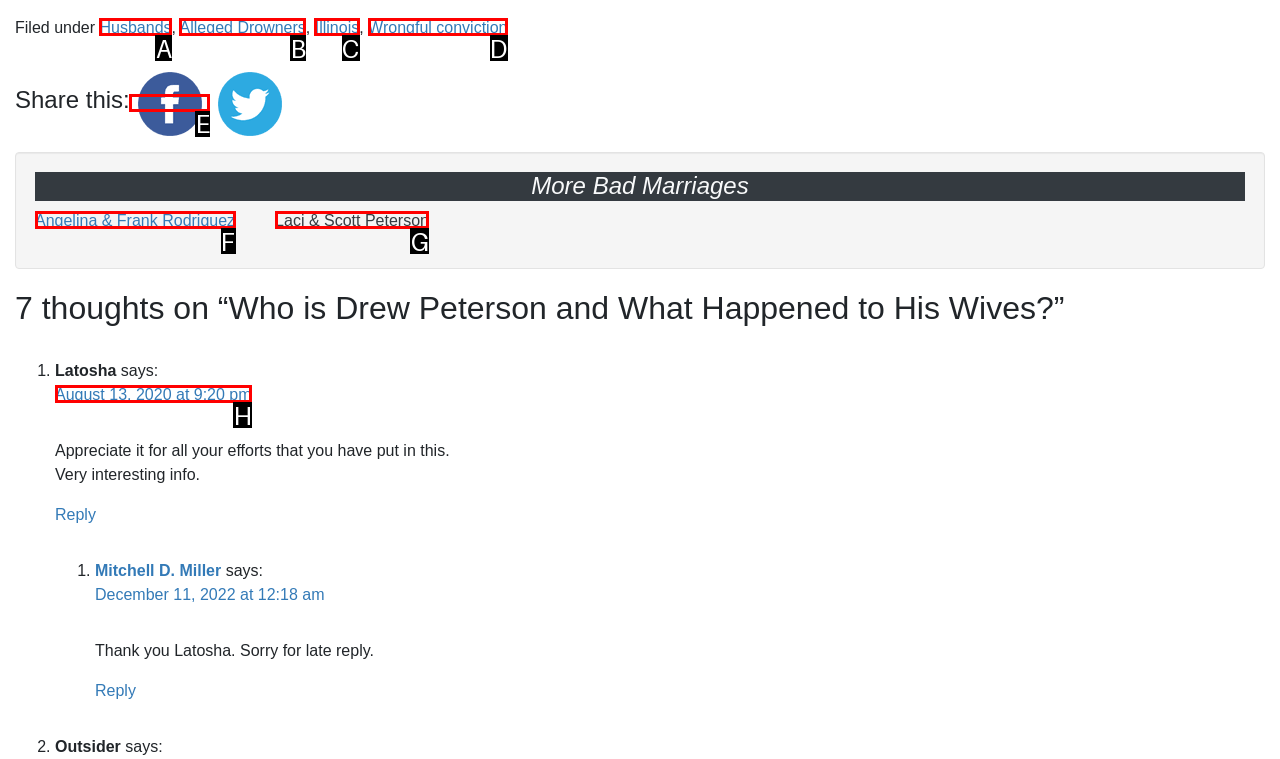Which UI element corresponds to this description: Alleged Drowners
Reply with the letter of the correct option.

B